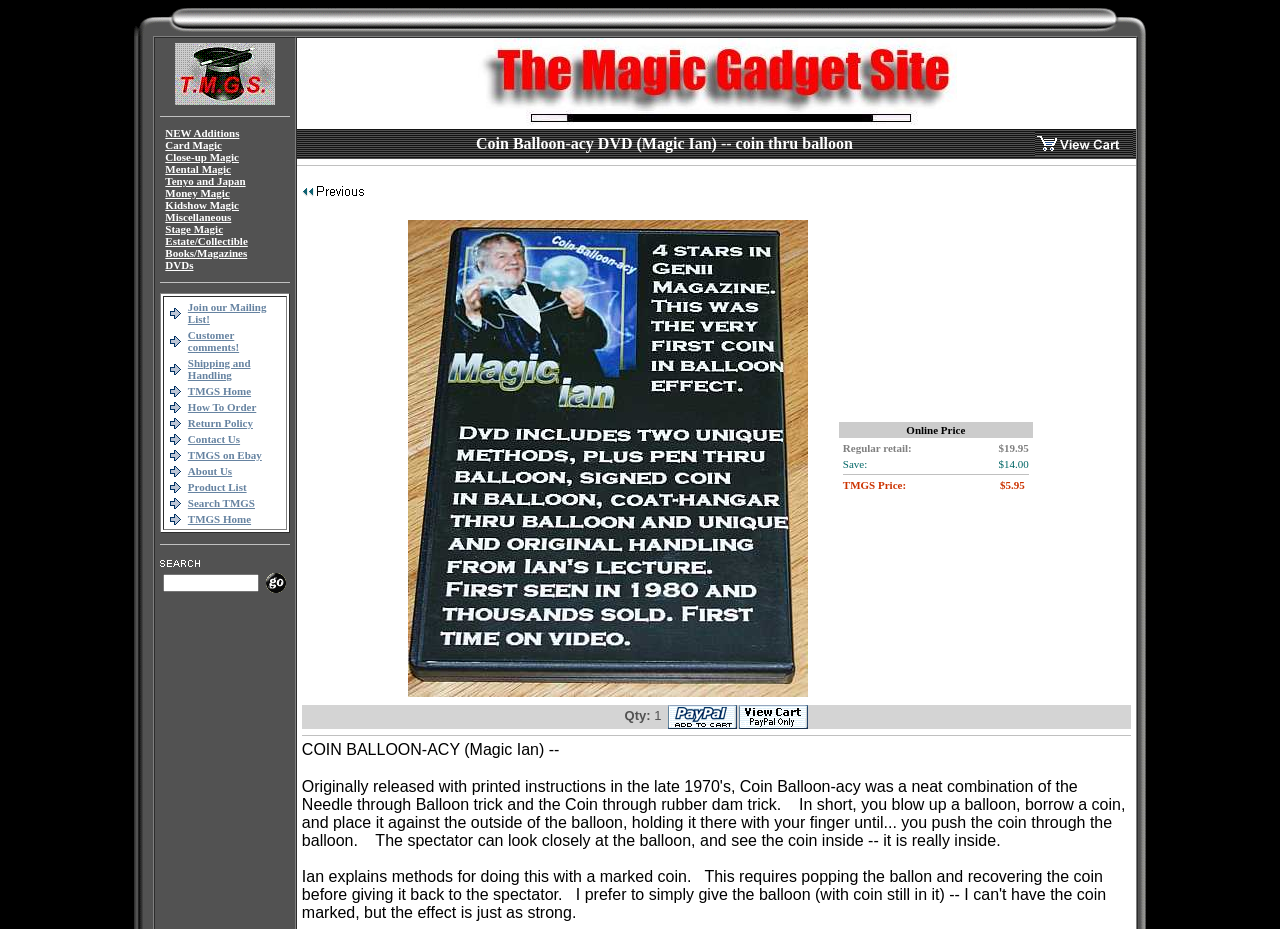Please identify the bounding box coordinates of the area that needs to be clicked to fulfill the following instruction: "Click the 'TMGS Home' link."

[0.147, 0.414, 0.196, 0.427]